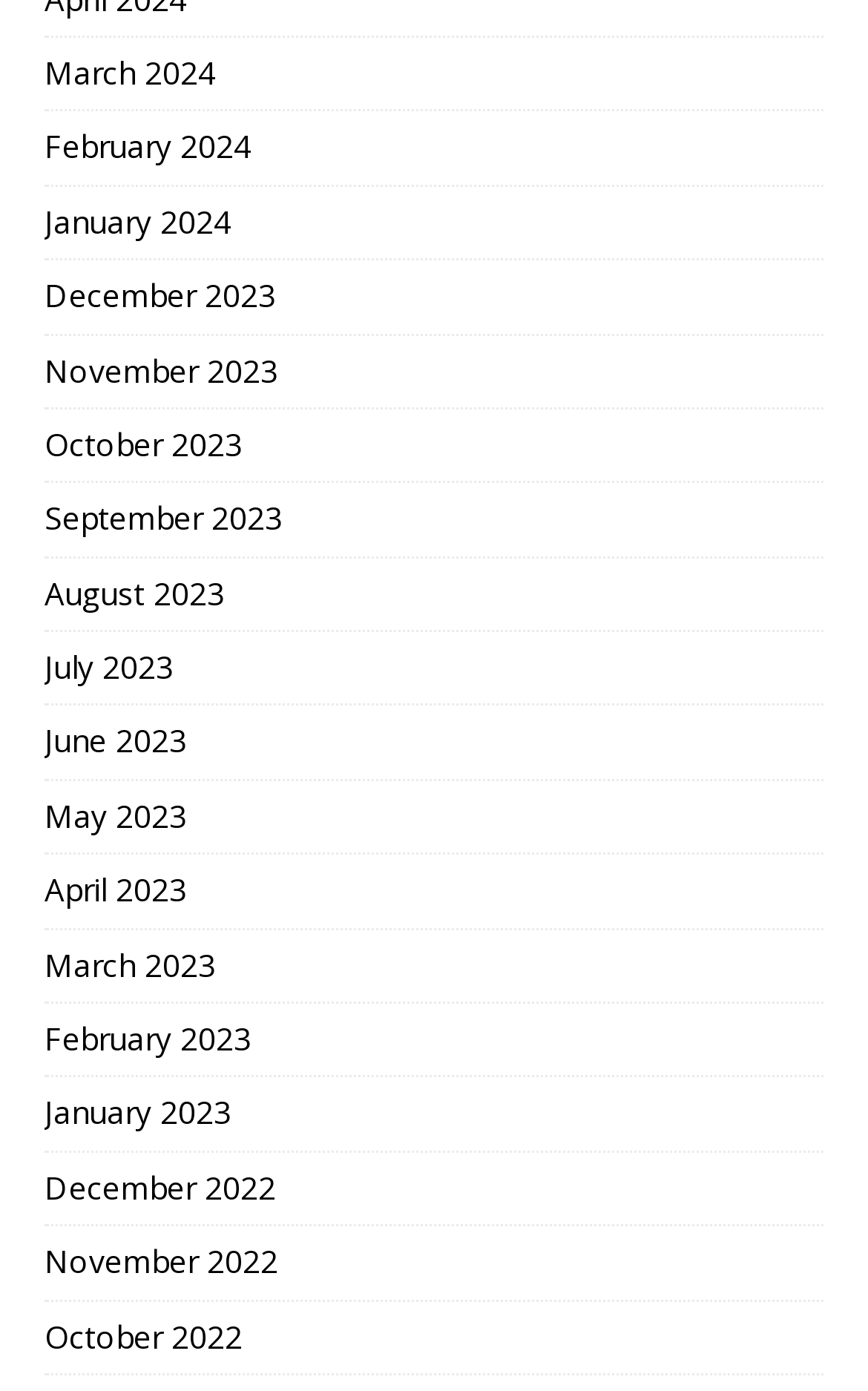Give a one-word or phrase response to the following question: What is the latest month listed in 2023?

September 2023